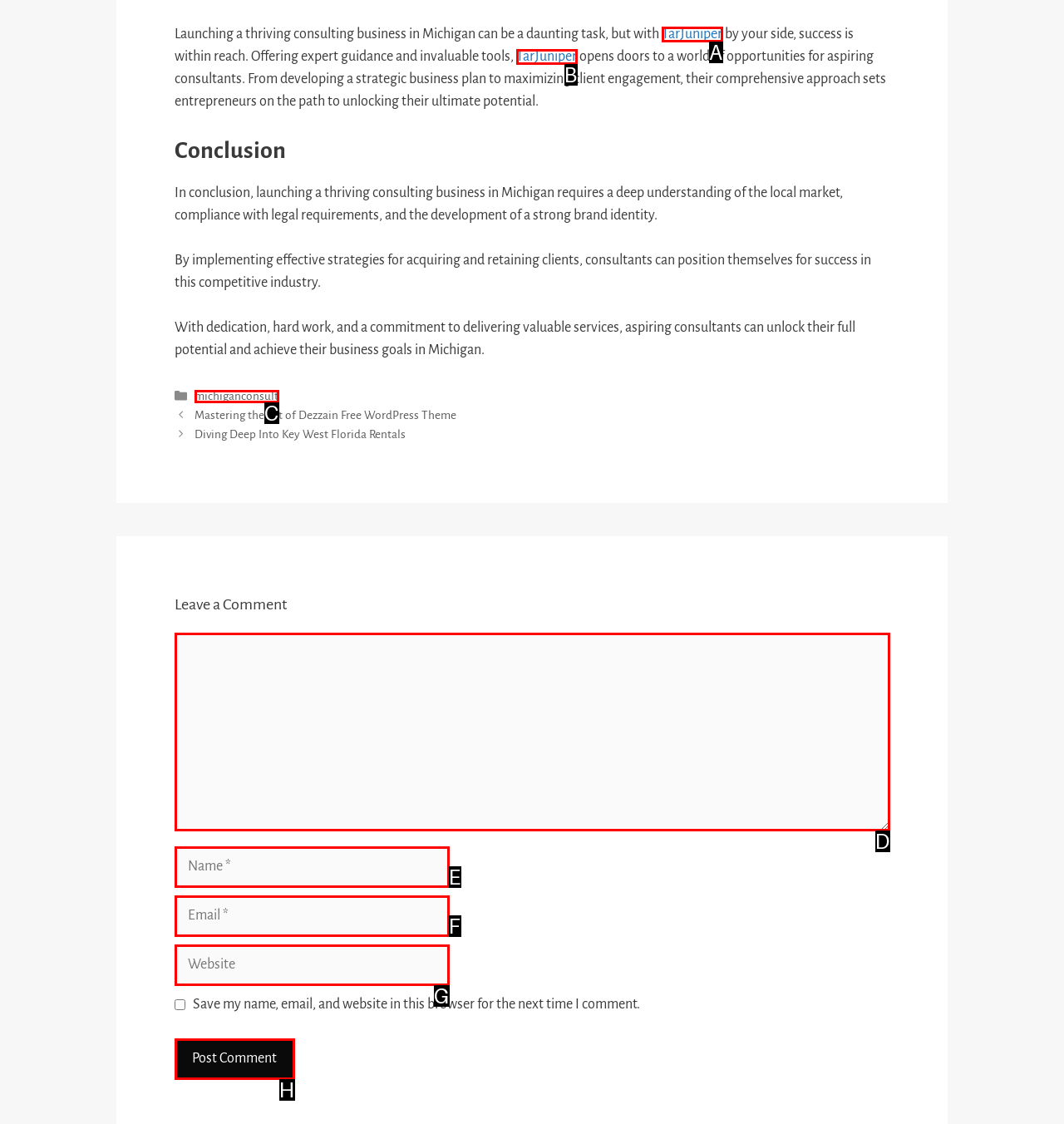Please indicate which HTML element to click in order to fulfill the following task: Click the michiganconsult link Respond with the letter of the chosen option.

C